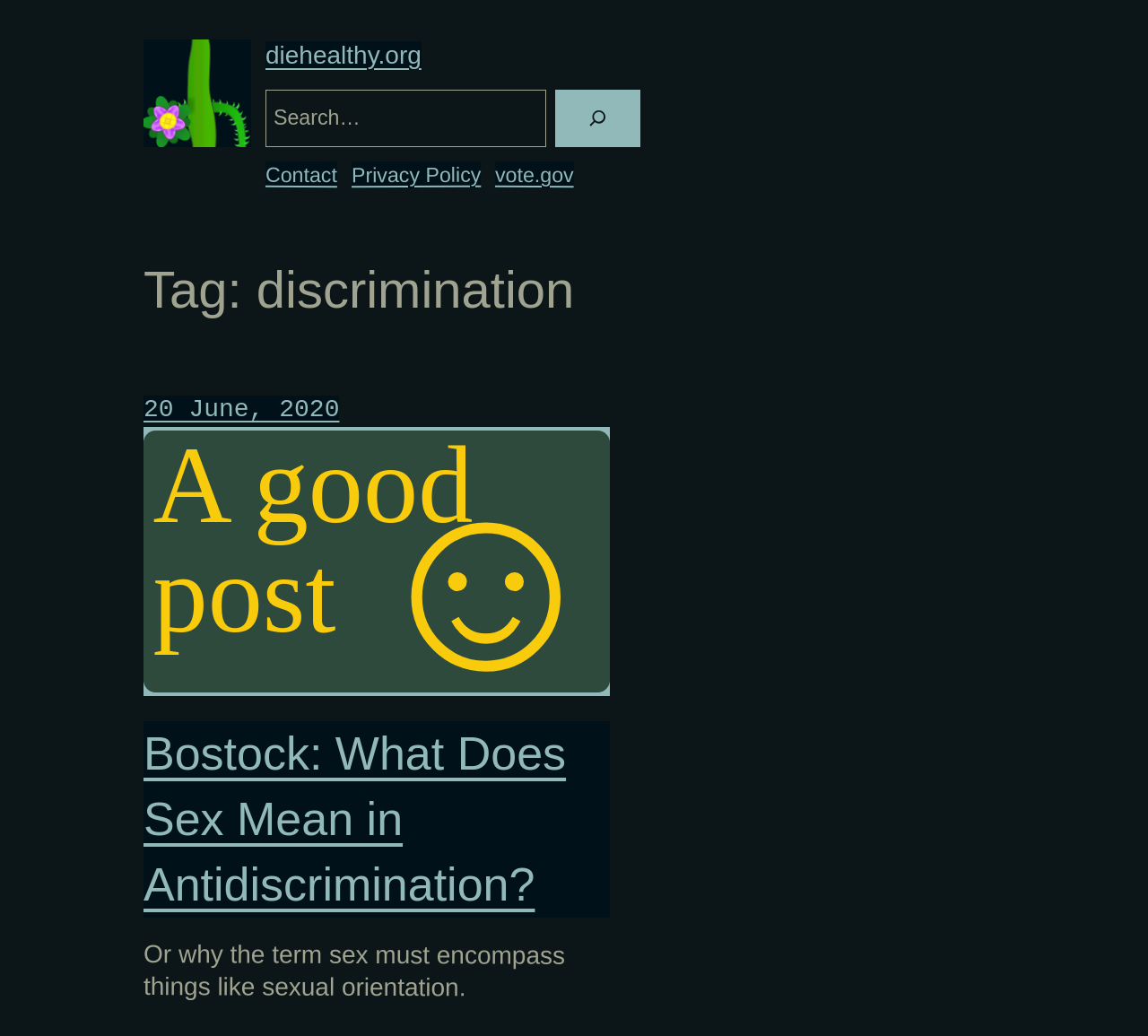Pinpoint the bounding box coordinates of the clickable area necessary to execute the following instruction: "read the post about Bostock". The coordinates should be given as four float numbers between 0 and 1, namely [left, top, right, bottom].

[0.125, 0.696, 0.531, 0.885]